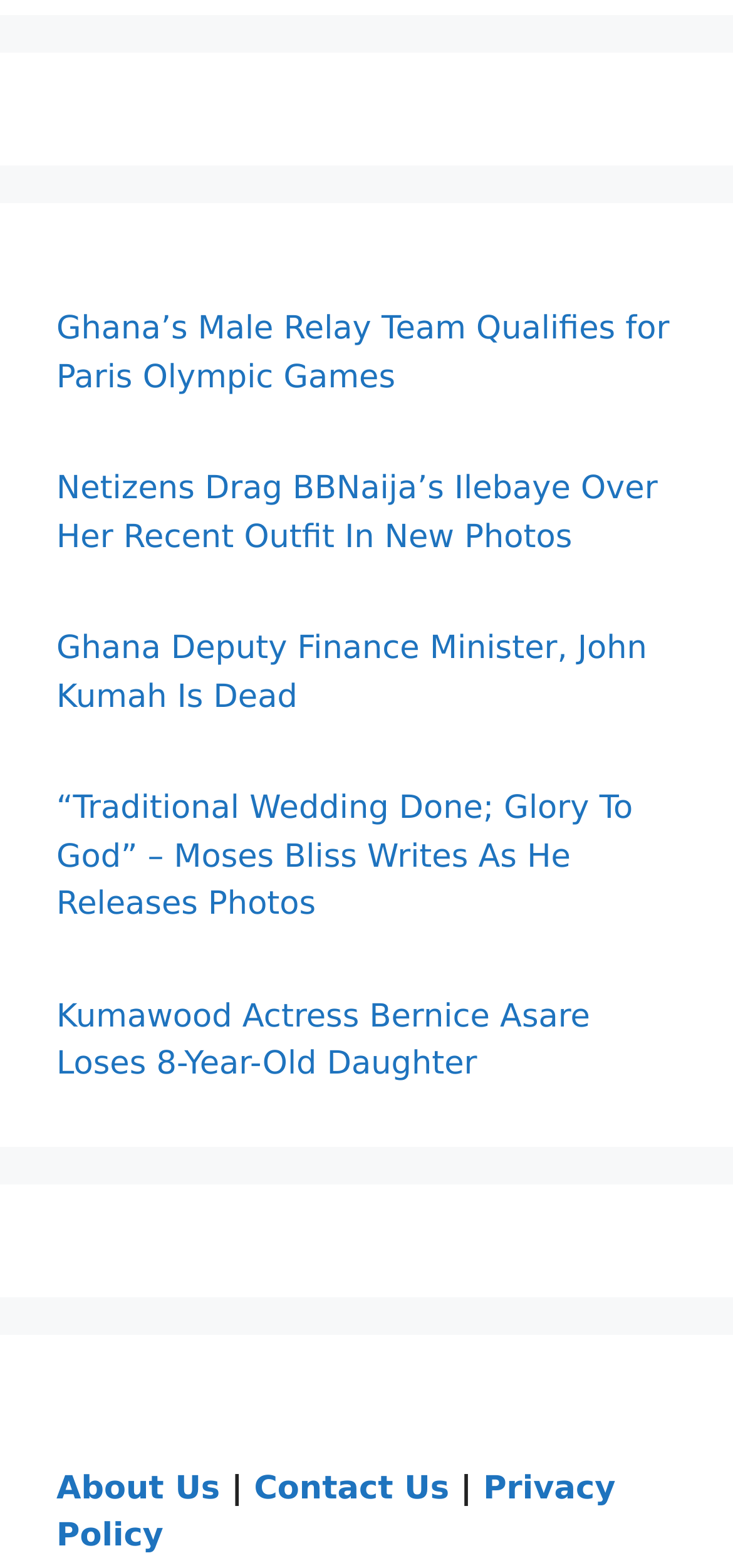How many news articles are displayed on the webpage?
Answer the question with a single word or phrase by looking at the picture.

5